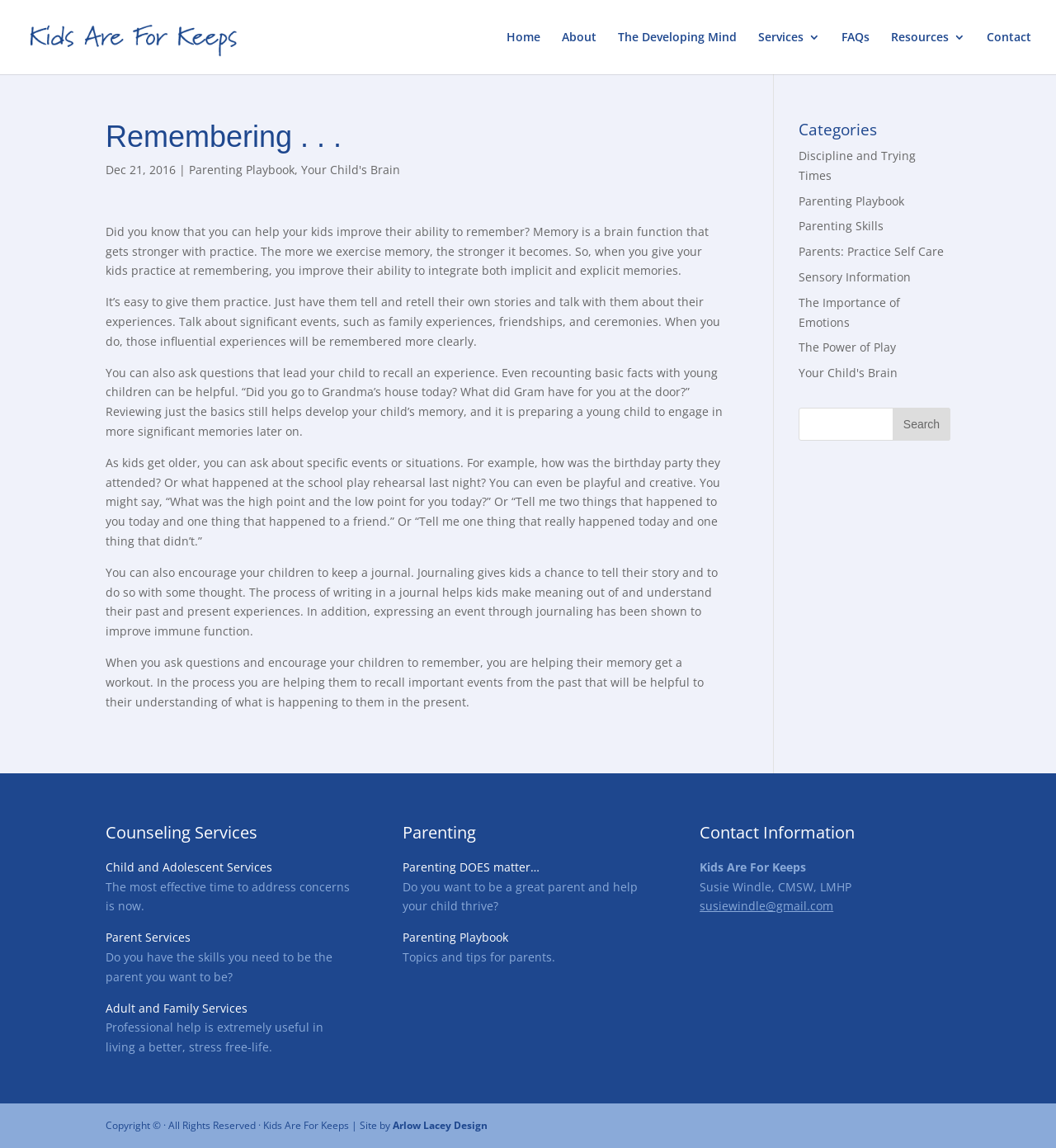Please determine the bounding box coordinates for the element that should be clicked to follow these instructions: "Search for something".

None